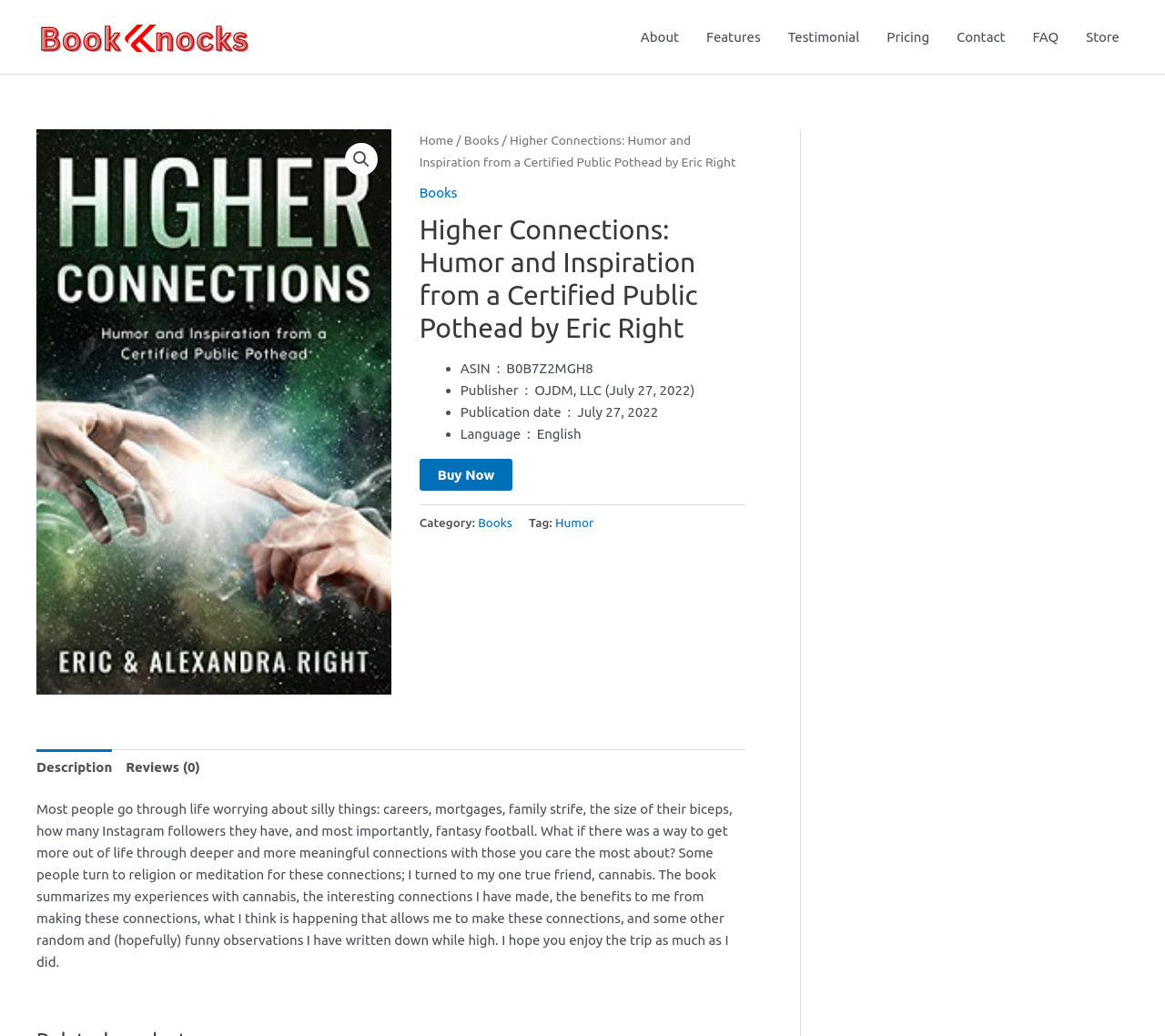Locate the primary headline on the webpage and provide its text.

Higher Connections: Humor and Inspiration from a Certified Public Pothead by Eric Right